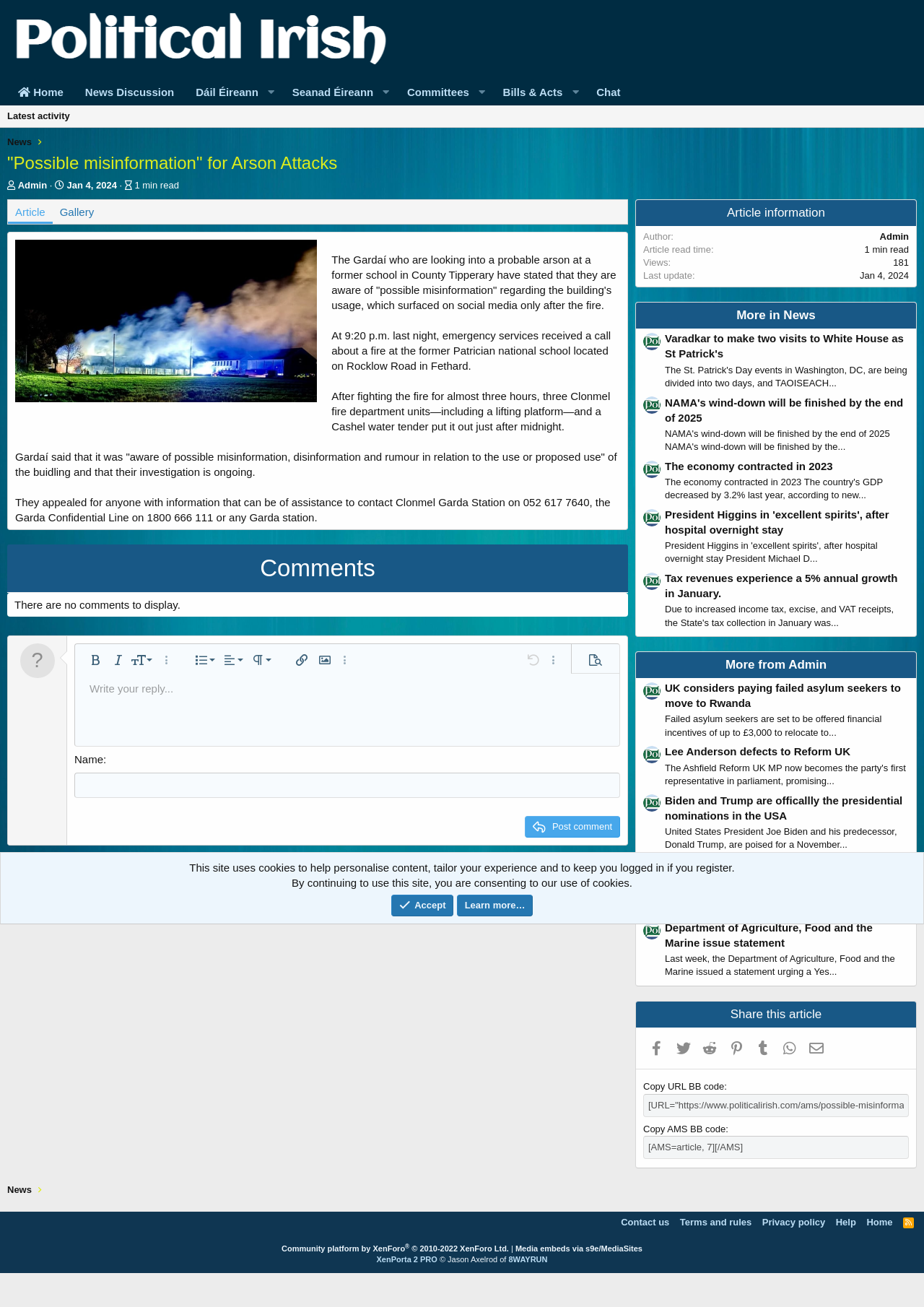Please determine the bounding box coordinates of the element to click on in order to accomplish the following task: "Click the 'Post comment' button". Ensure the coordinates are four float numbers ranging from 0 to 1, i.e., [left, top, right, bottom].

[0.568, 0.624, 0.671, 0.641]